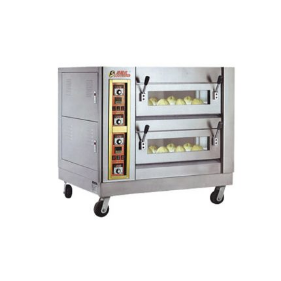Respond to the question below with a single word or phrase:
What is the purpose of the control knobs on the side?

Adjust temperature and cooking time